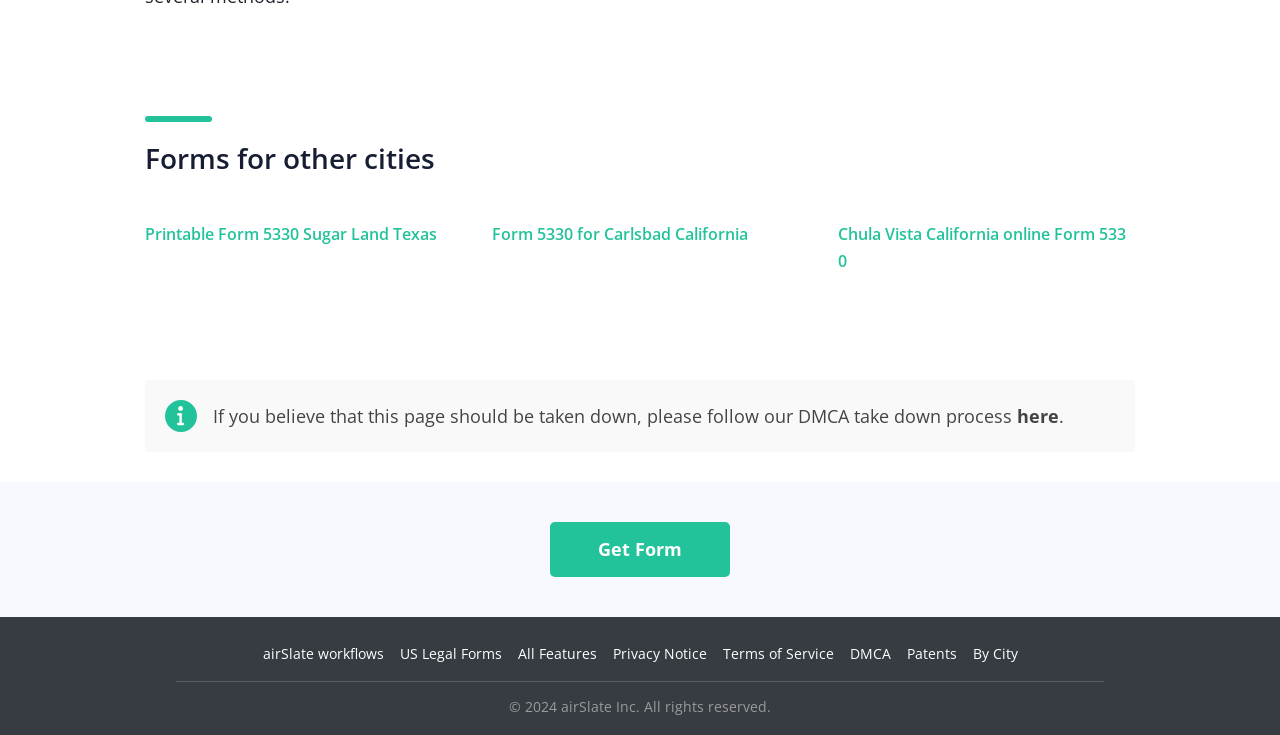Locate the bounding box coordinates of the segment that needs to be clicked to meet this instruction: "Click the link to get printable Form 5330 for Sugar Land Texas".

[0.09, 0.267, 0.361, 0.435]